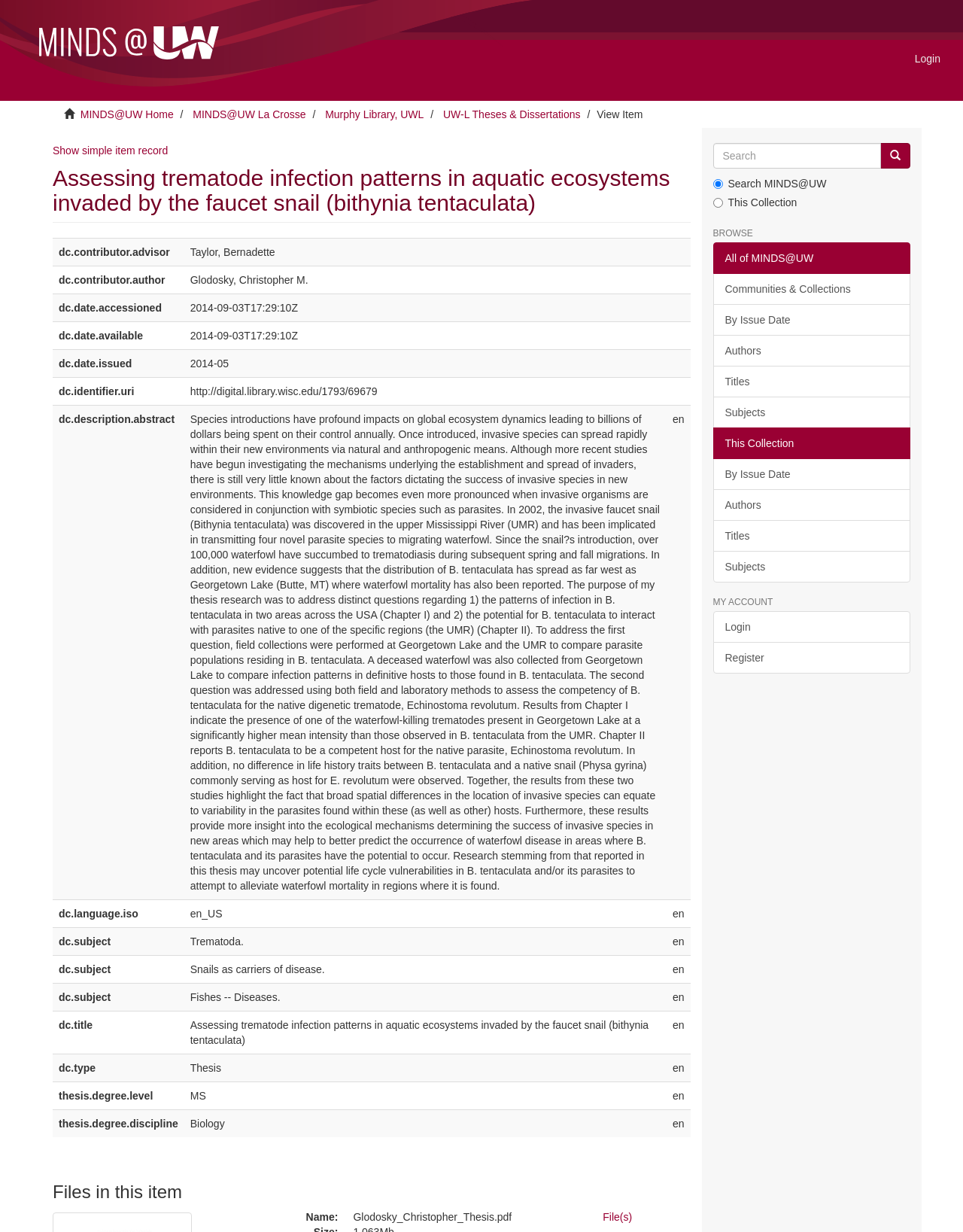Determine the bounding box coordinates of the area to click in order to meet this instruction: "Click the 'Login' link".

[0.938, 0.032, 0.988, 0.063]